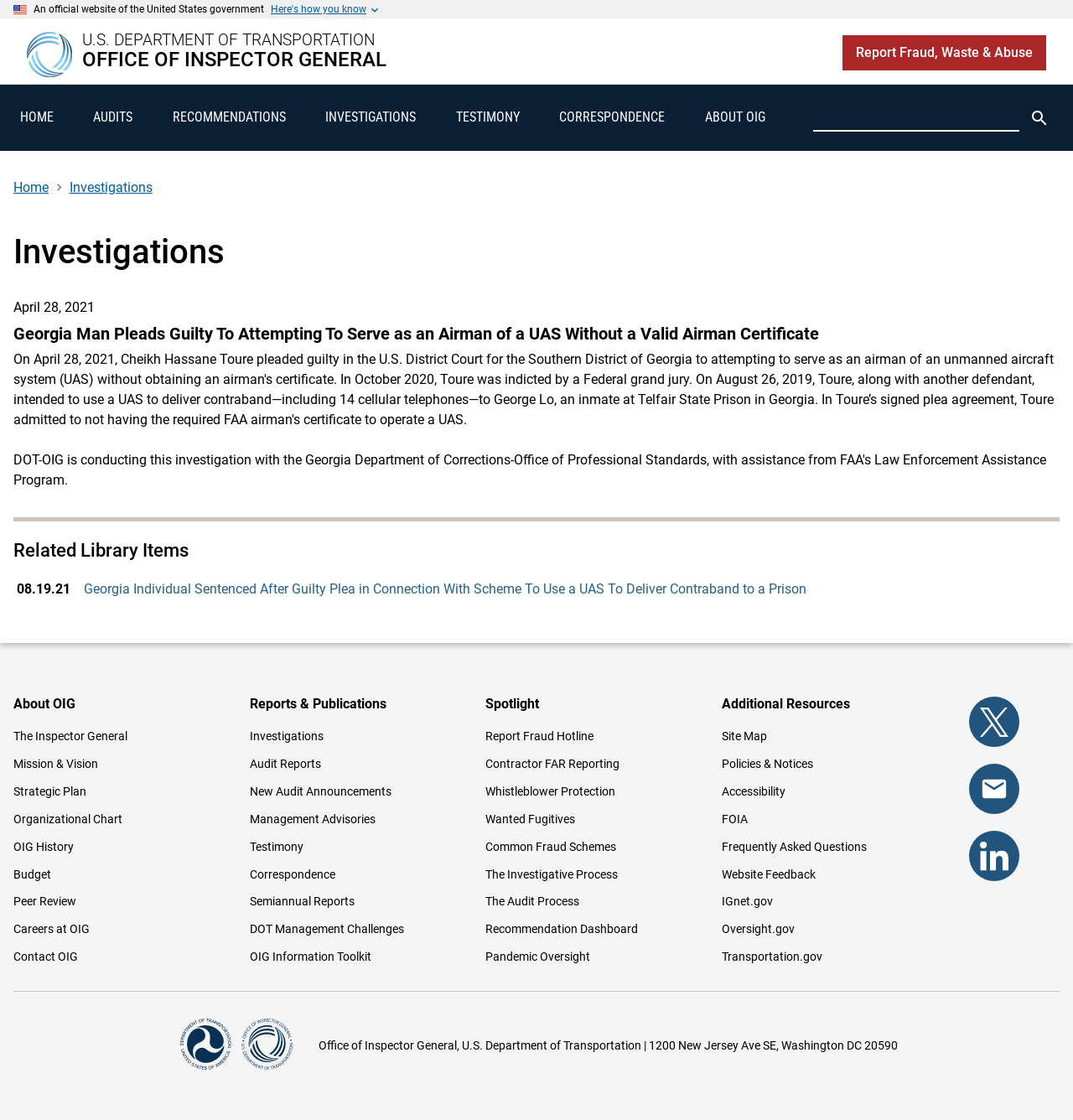Analyze the image and answer the question with as much detail as possible: 
What is the name of the office?

I found the answer by looking at the heading element with the text 'OFFICE OF INSPECTOR GENERAL' which is a child element of the link 'Home' with key shortcuts Alt+2.